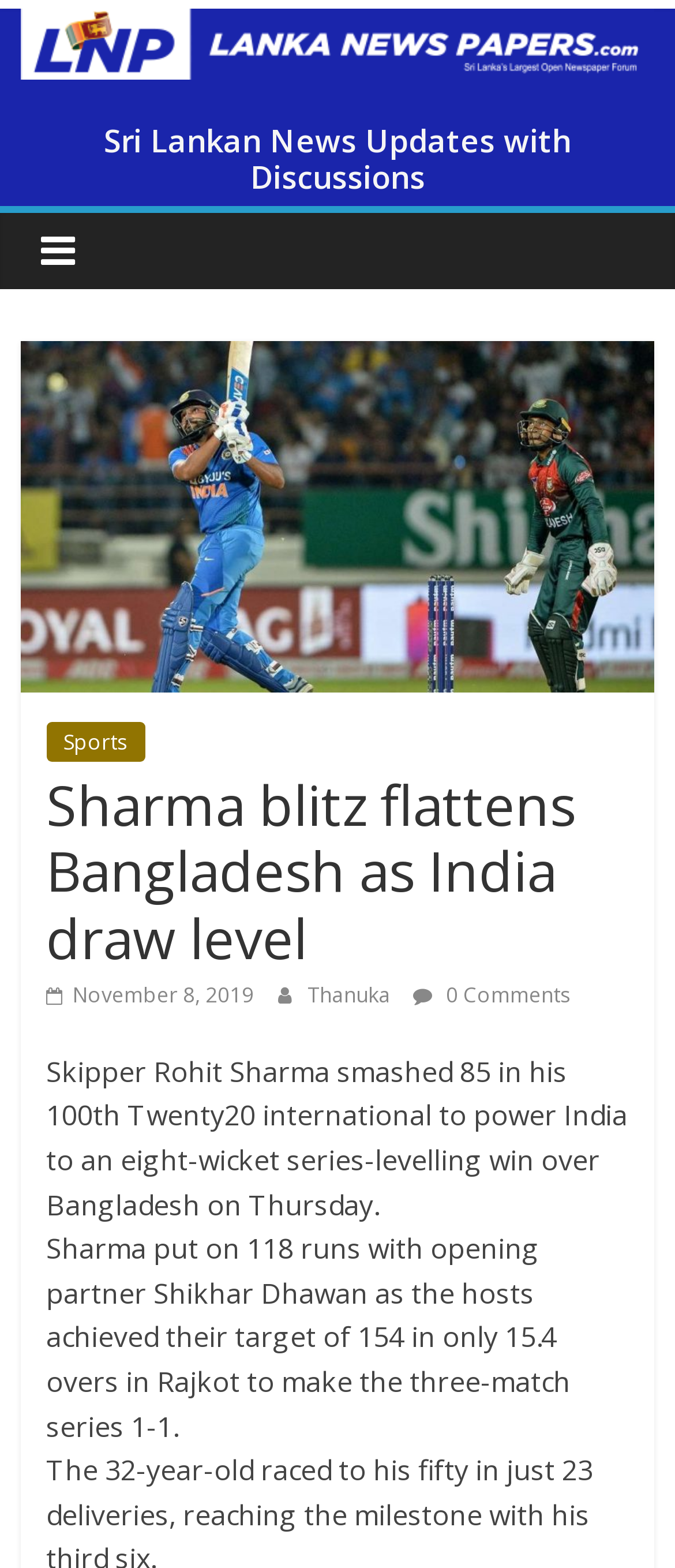Respond to the question with just a single word or phrase: 
What is the sport being discussed in the article?

Cricket